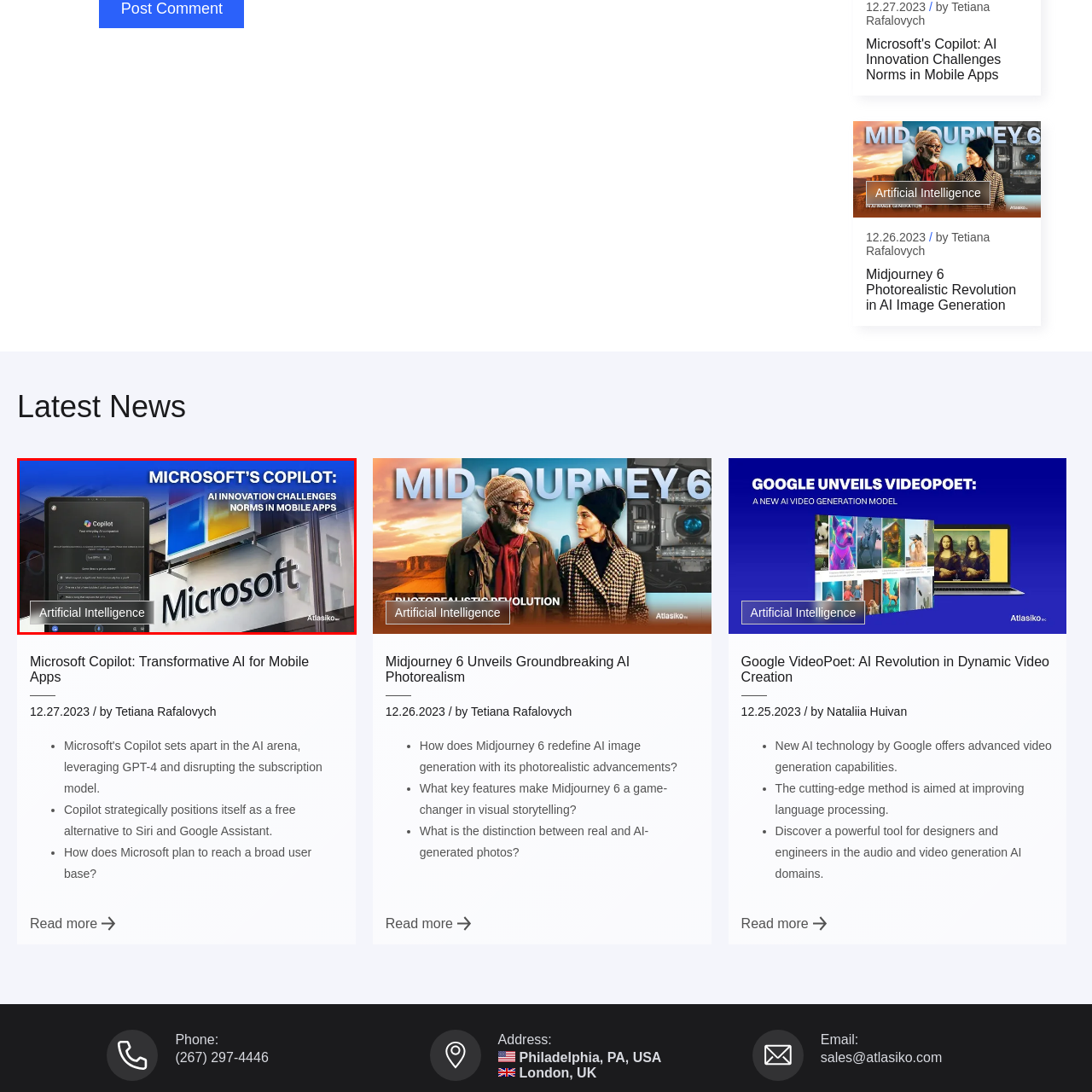Study the image surrounded by the red bounding box and respond as thoroughly as possible to the following question, using the image for reference: What is the theme of the image?

The image is further categorized under 'Artificial Intelligence', which reflects the overarching theme of technological advancement and innovation, indicating that the theme of the image is Artificial Intelligence.